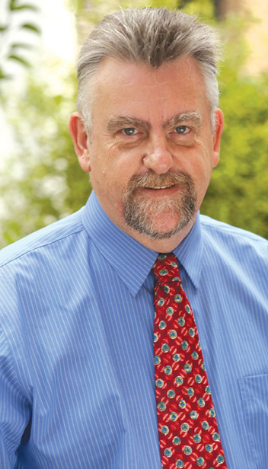Offer a detailed narrative of the image's content.

The image features a man with a friendly smile, dressed in a blue collared shirt and a distinctive red tie adorned with floral patterns. He has short, greying hair and a well-groomed beard, projecting a professional yet approachable demeanor. The backdrop showcases lush greenery, suggesting an outdoor setting that conveys a sense of warmth and accessibility. This portrayal aligns with themes of community and dedication, reflecting the context of discussions around educational improvements and union initiatives, such as the ambitious agenda for the year ahead, which focuses on securing better pay and conditions for teachers and support staff in NSW and the ACT.